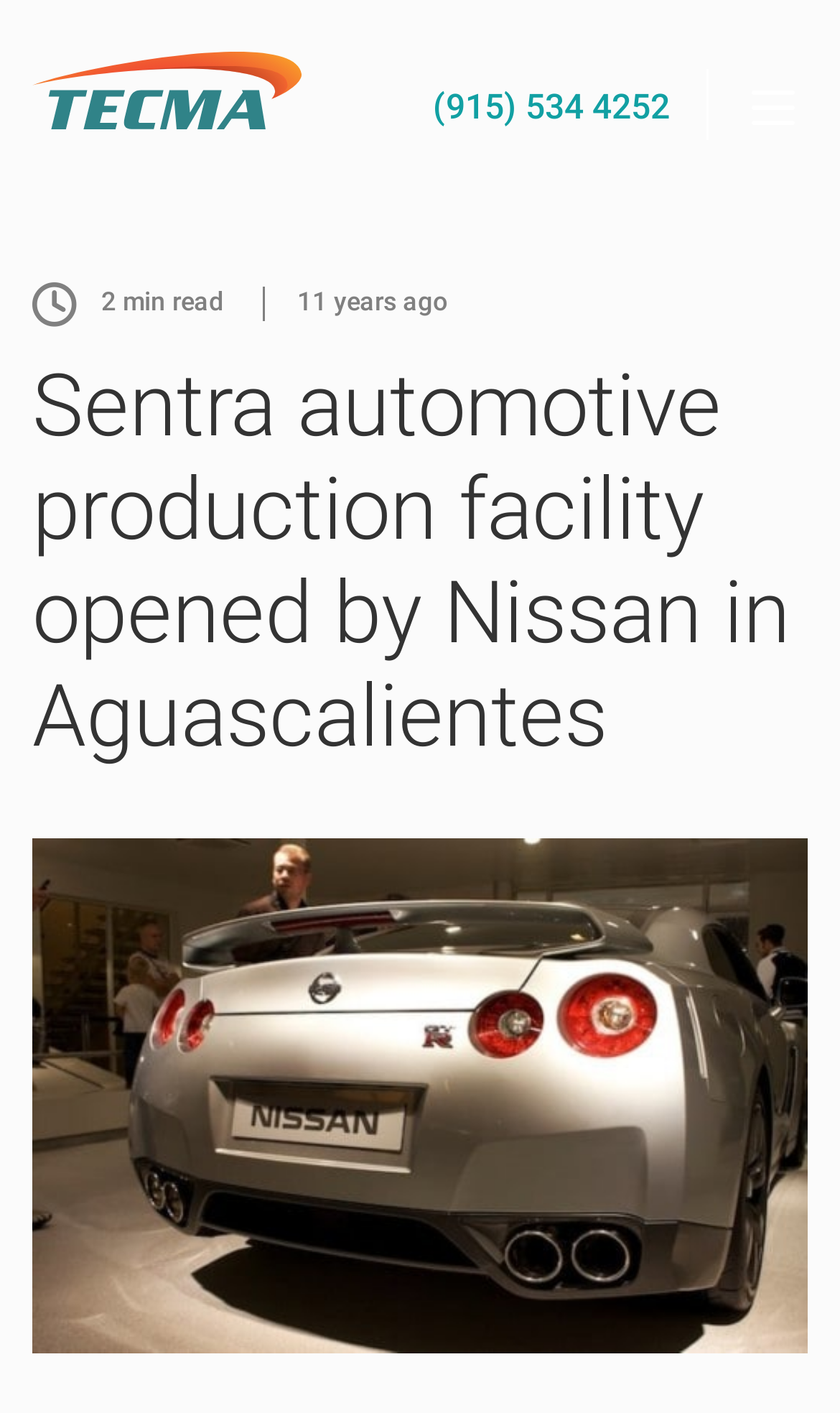Give an extensive and precise description of the webpage.

The webpage appears to be an article about Nissan opening a Sentra automotive production facility in Aguascalientes, Mexico. At the top left of the page, there is a link to "Tecma" accompanied by a small image. Below this, there is a phone number "(915) 534 4252" displayed as a link. 

To the right of the phone number, a "Menu" button is located. When expanded, the menu contains three pieces of text: "2", "min read", and "11 years ago". 

The main content of the article is headed by a title "Sentra automotive production facility opened by Nissan in Aguascalientes", which spans the entire width of the page. Below the title, there is a large image related to Nissan Sentra automotive, taking up most of the page's vertical space.